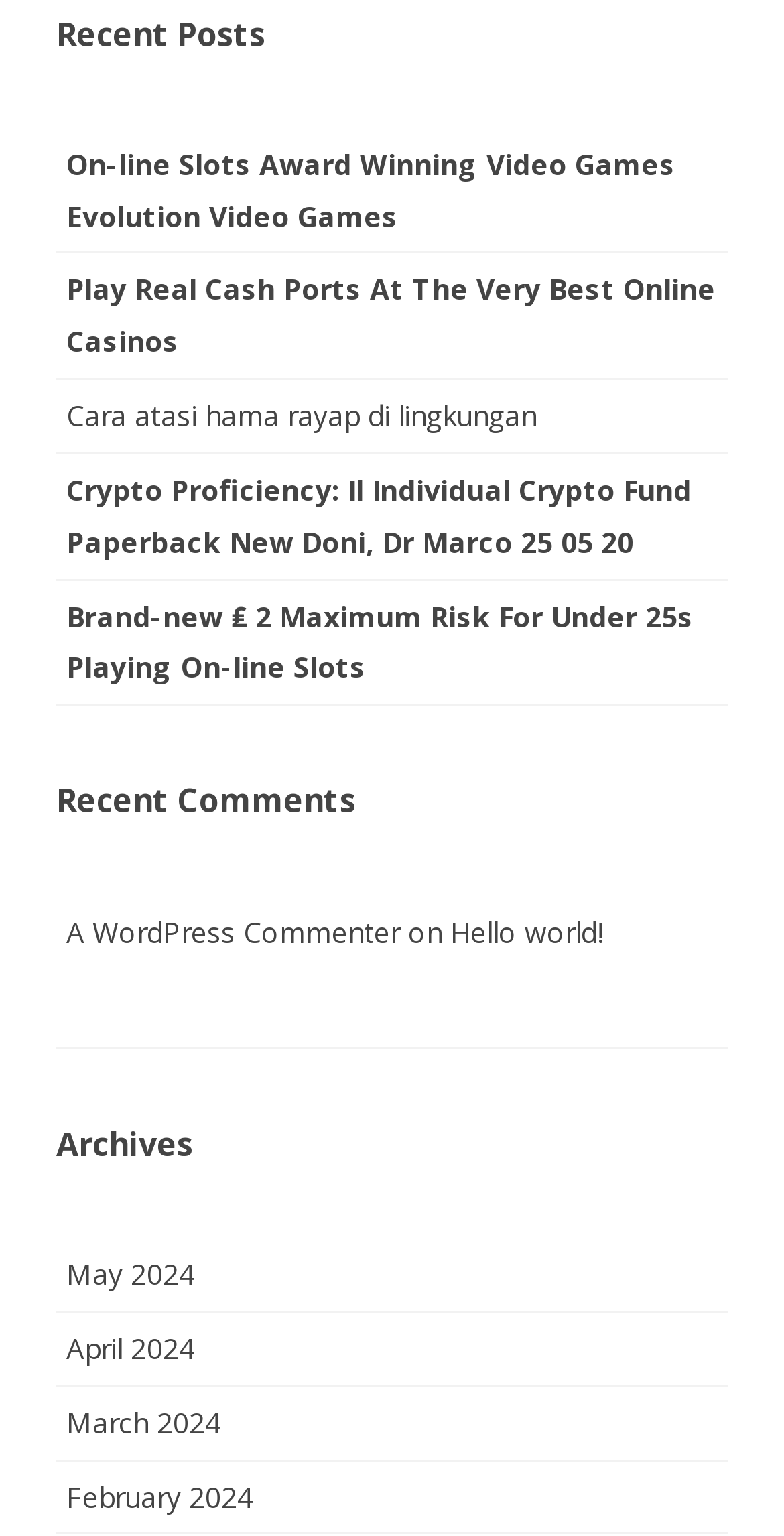What is the title of the second section?
Carefully analyze the image and provide a detailed answer to the question.

I looked at the headings on the webpage and found that the second section is titled 'Recent Comments'.